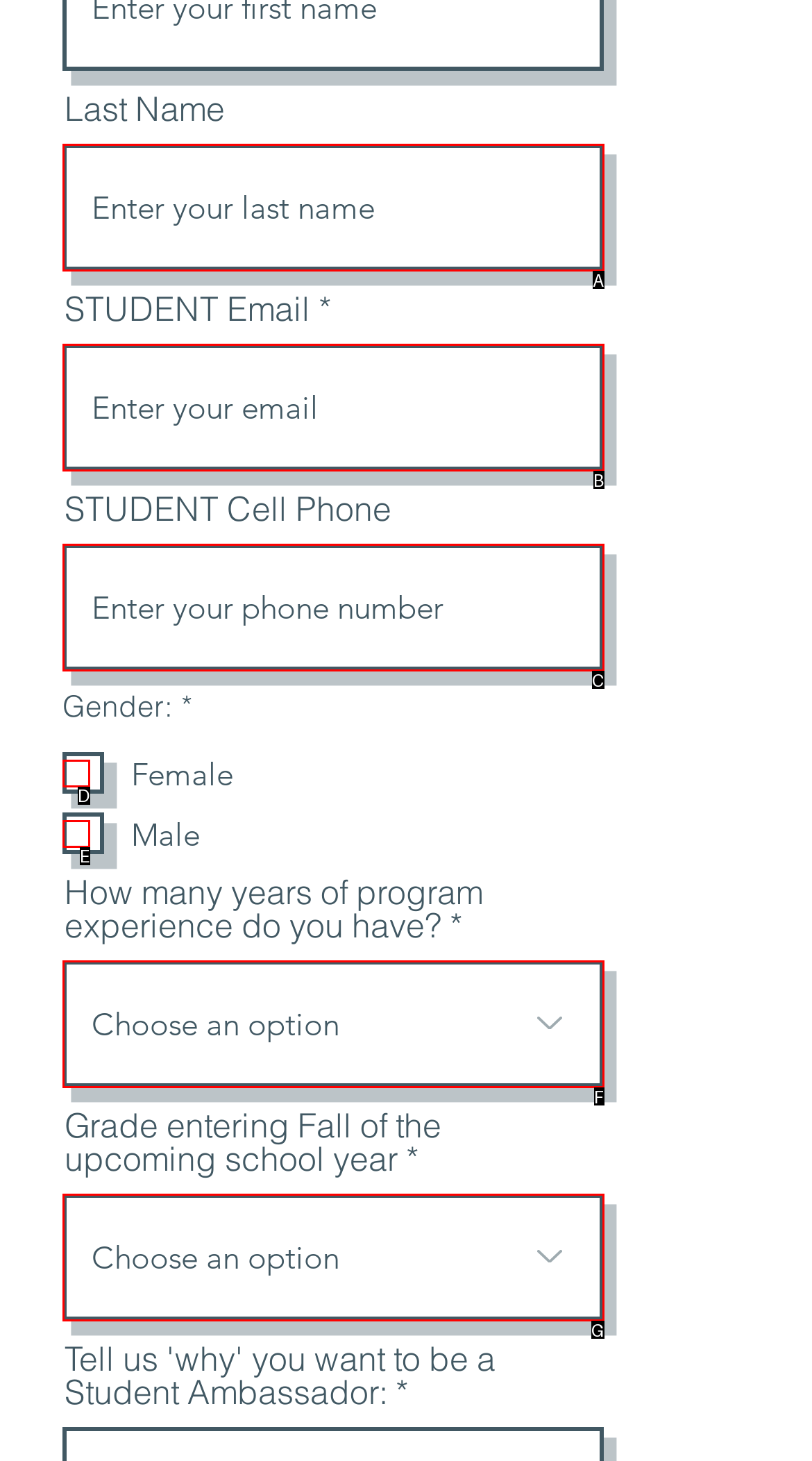Choose the HTML element that matches the description: 4 Comments
Reply with the letter of the correct option from the given choices.

None